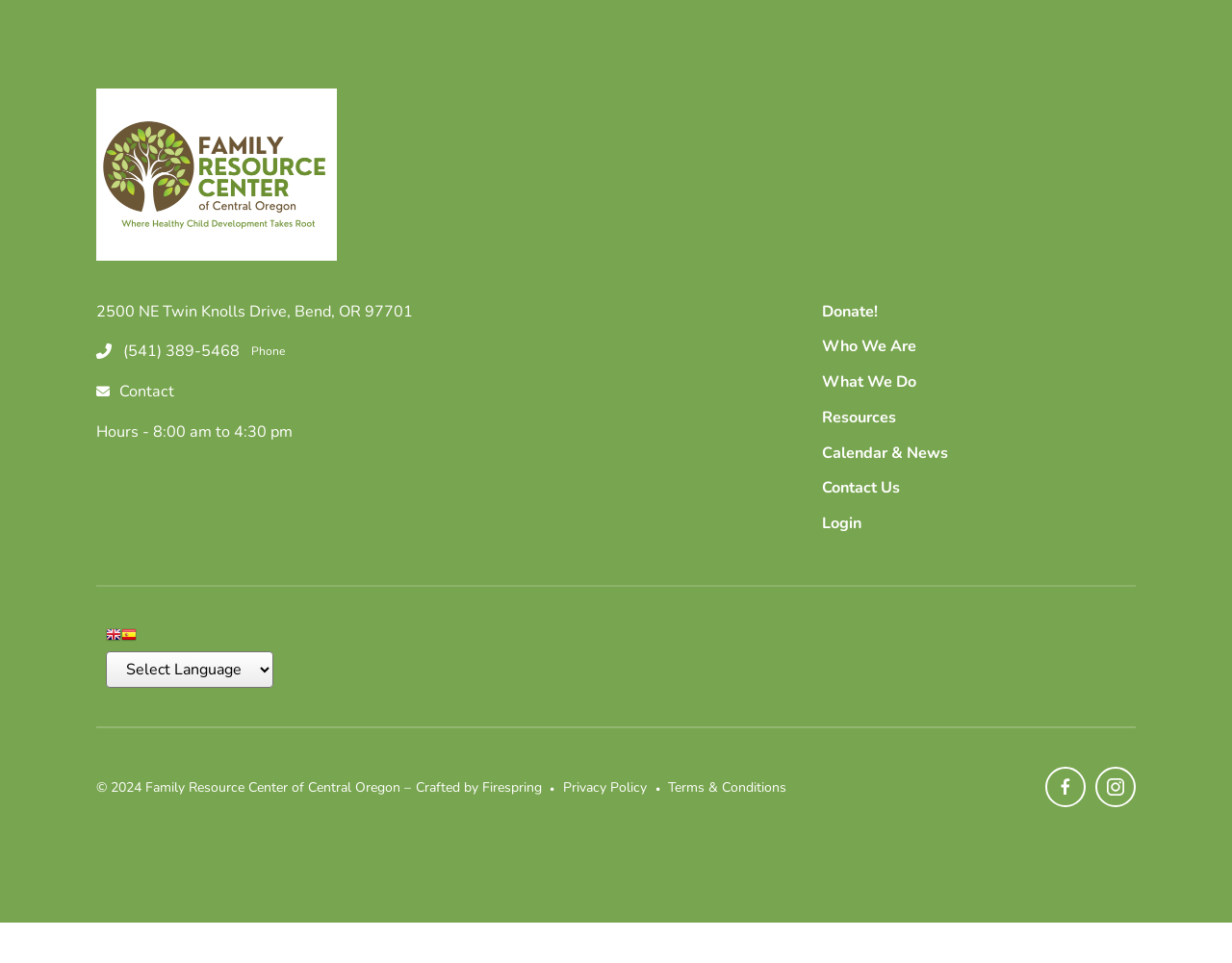Identify the bounding box coordinates necessary to click and complete the given instruction: "visit the Family Resource Center of Central Oregon website".

[0.078, 0.092, 0.273, 0.27]